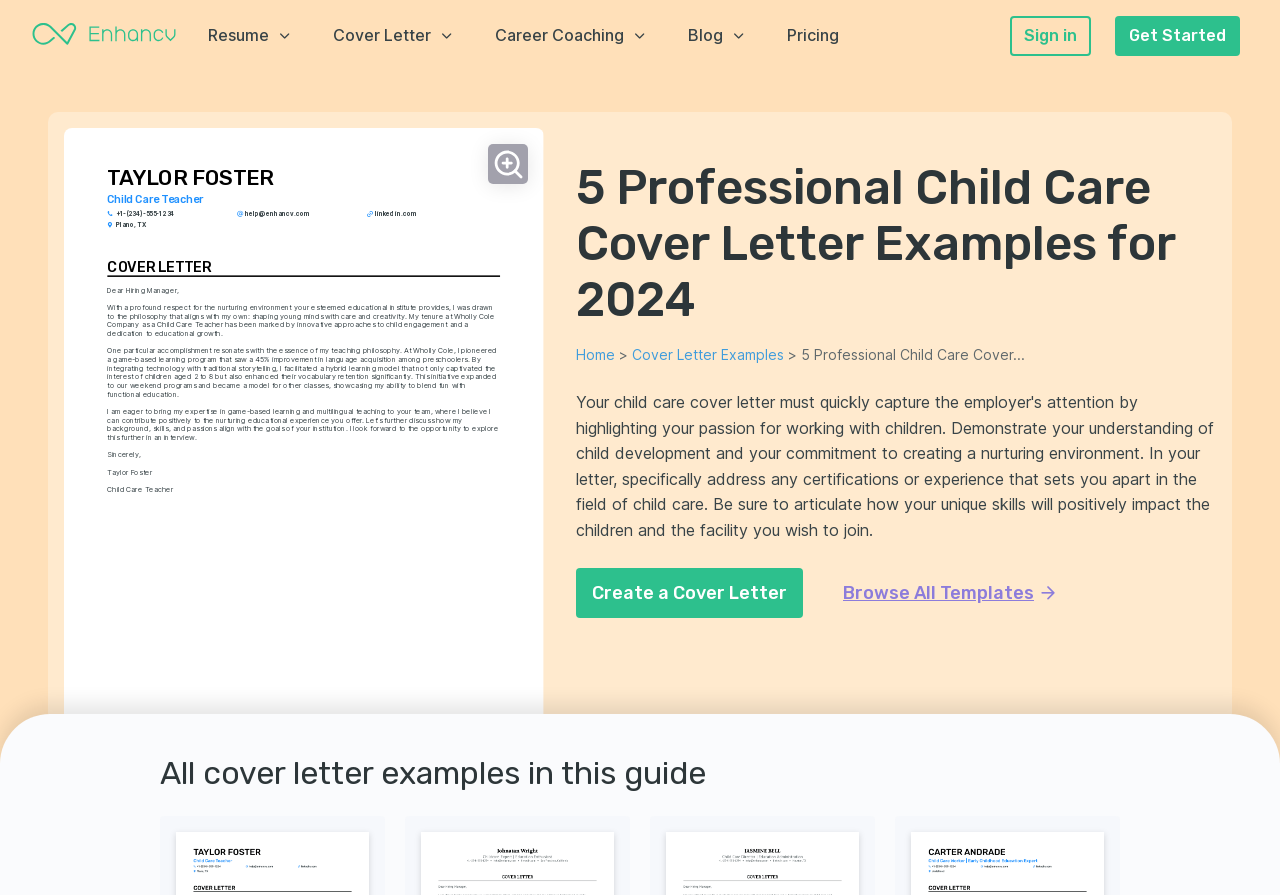What is the profession of the author of the first cover letter example?
Based on the image content, provide your answer in one word or a short phrase.

Child Care Teacher